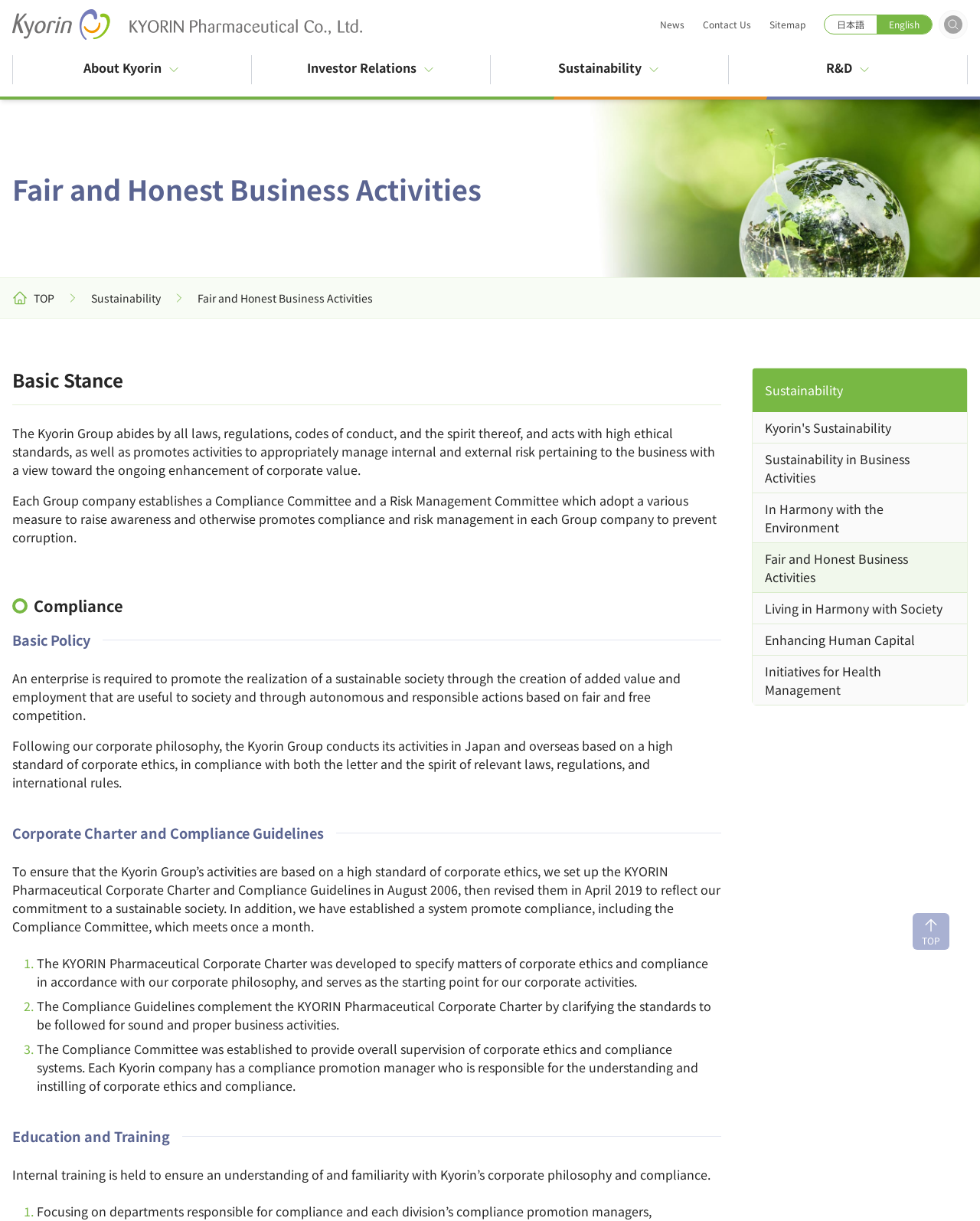Using the webpage screenshot, locate the HTML element that fits the following description and provide its bounding box: "Open search form".

[0.963, 0.013, 0.982, 0.028]